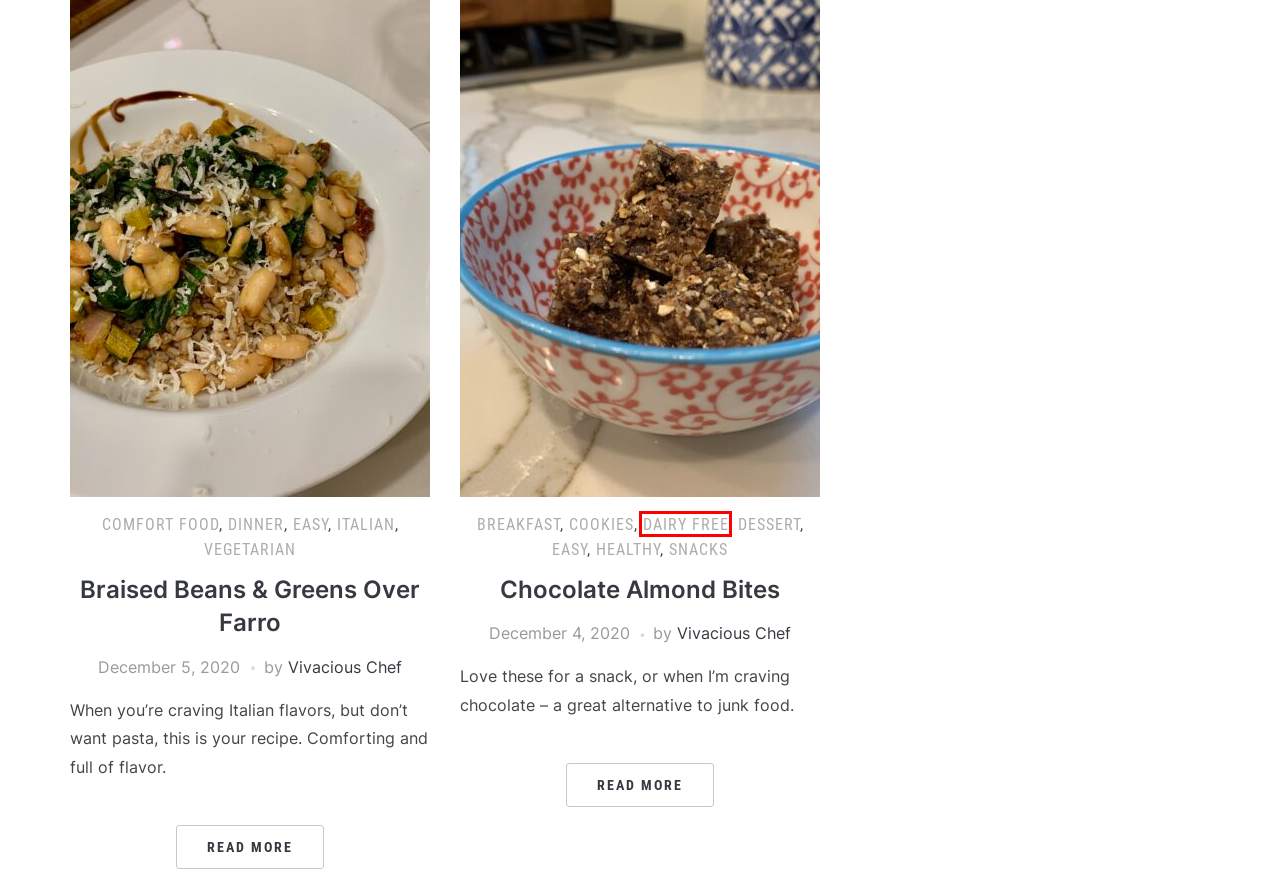Given a screenshot of a webpage with a red bounding box around an element, choose the most appropriate webpage description for the new page displayed after clicking the element within the bounding box. Here are the candidates:
A. Vegetarian – The Vivacious Chef & Co.
B. Chocolate Almond Bites – The Vivacious Chef & Co.
C. Breakfast – The Vivacious Chef & Co.
D. Dessert – The Vivacious Chef & Co.
E. Cookies – The Vivacious Chef & Co.
F. Braised Beans & Greens Over Farro – The Vivacious Chef & Co.
G. Dairy Free – The Vivacious Chef & Co.
H. Roasted Chicken Provençal – The Vivacious Chef & Co.

G